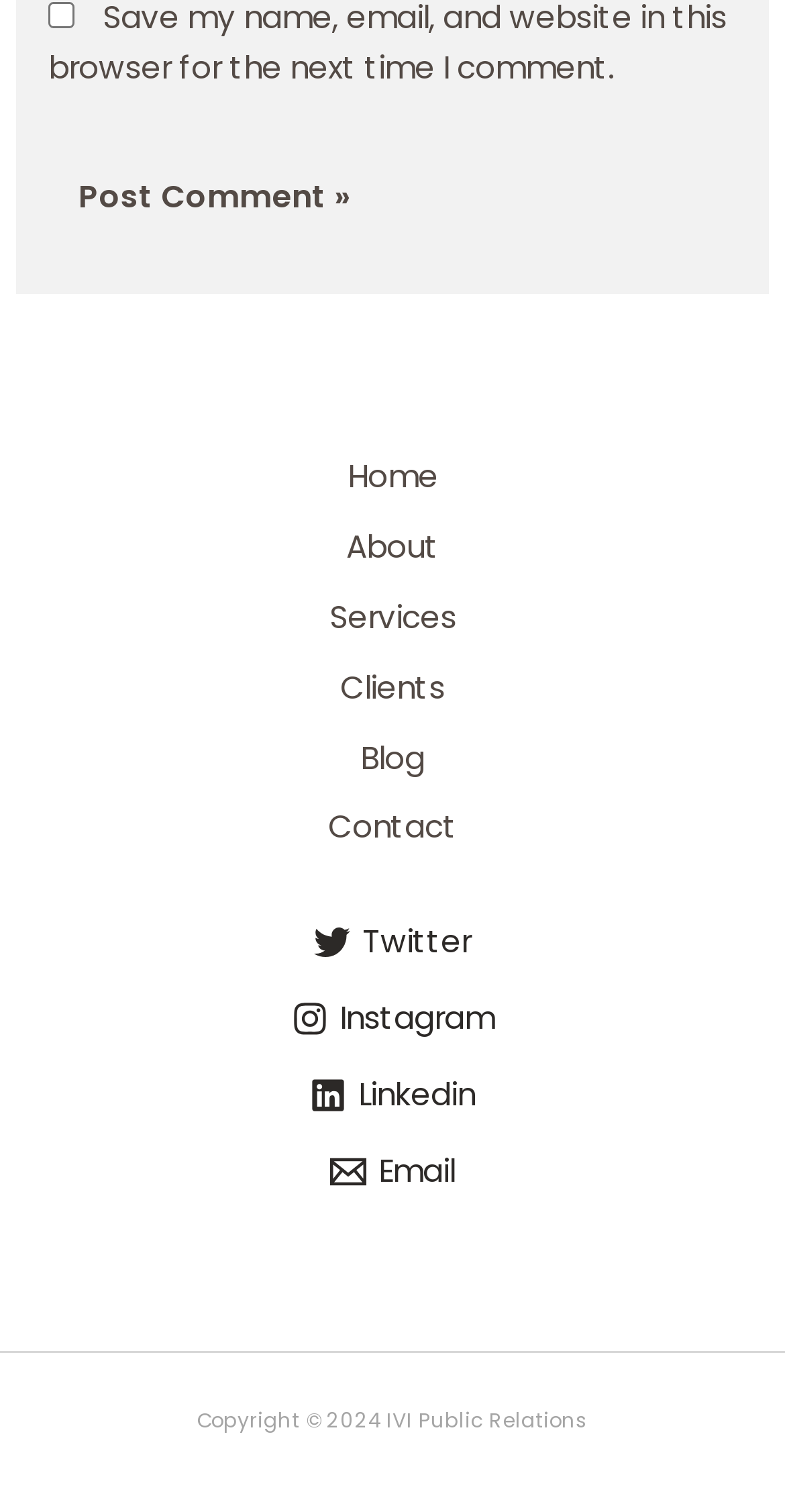Please determine the bounding box coordinates of the element to click in order to execute the following instruction: "Click the Post Comment button". The coordinates should be four float numbers between 0 and 1, specified as [left, top, right, bottom].

[0.061, 0.099, 0.484, 0.164]